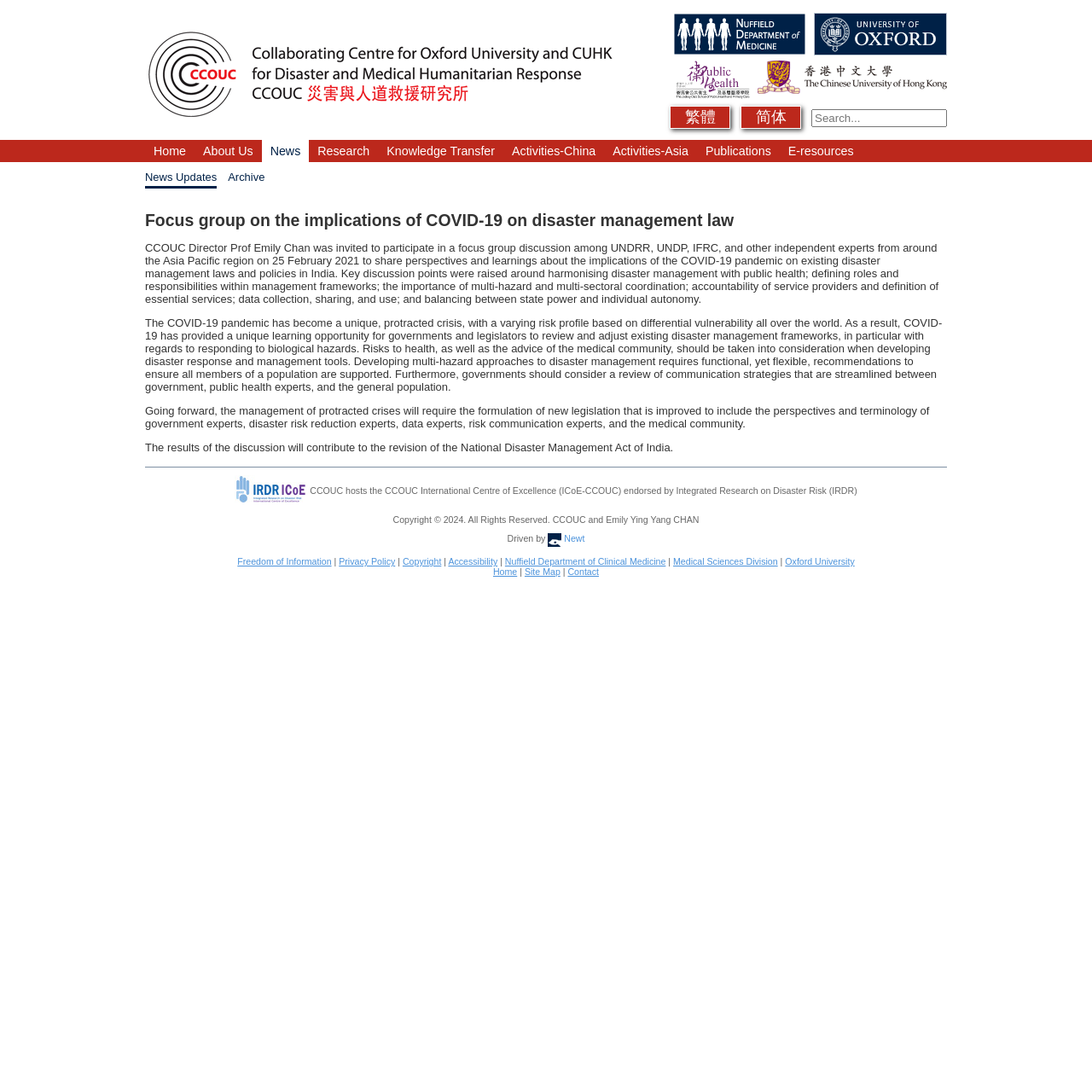Provide an in-depth description of the elements and layout of the webpage.

This webpage is about a focus group discussion on the implications of COVID-19 on disaster management law, hosted by the Collaborating Centre for Oxford University and CUHK for Disaster and Medical Humanitarian Response (CCOUC). 

At the top of the page, there are four logos: NDM, Oxford University, Public Health, and CUHK, aligned horizontally. Below these logos, there is a search bar and two language options, "简体" and "繁體". 

On the left side of the page, there is a vertical menu with links to different sections of the website, including "Home", "About Us", "News", "Research", "Knowledge Transfer", "Activities-China", "Activities-Asia", "Publications", and "E-resources". 

The main content of the page is divided into several sections. The first section is a heading that summarizes the focus group discussion. Below this heading, there are three paragraphs of text that describe the discussion, including the key points raised and the importance of reviewing and adjusting existing disaster management frameworks in response to the COVID-19 pandemic. 

Following these paragraphs, there is an image, and then a section that describes the CCOUC International Centre of Excellence (ICoE-CCOUC) endorsed by Integrated Research on Disaster Risk (IRDR). 

At the bottom of the page, there are several links to related websites and resources, including "Freedom of Information", "Privacy Policy", "Copyright", "Accessibility", "Nuffield Department of Clinical Medicine", "Medical Sciences Division", and "Oxford University". There is also a "Site Map" and a "Contact" link.